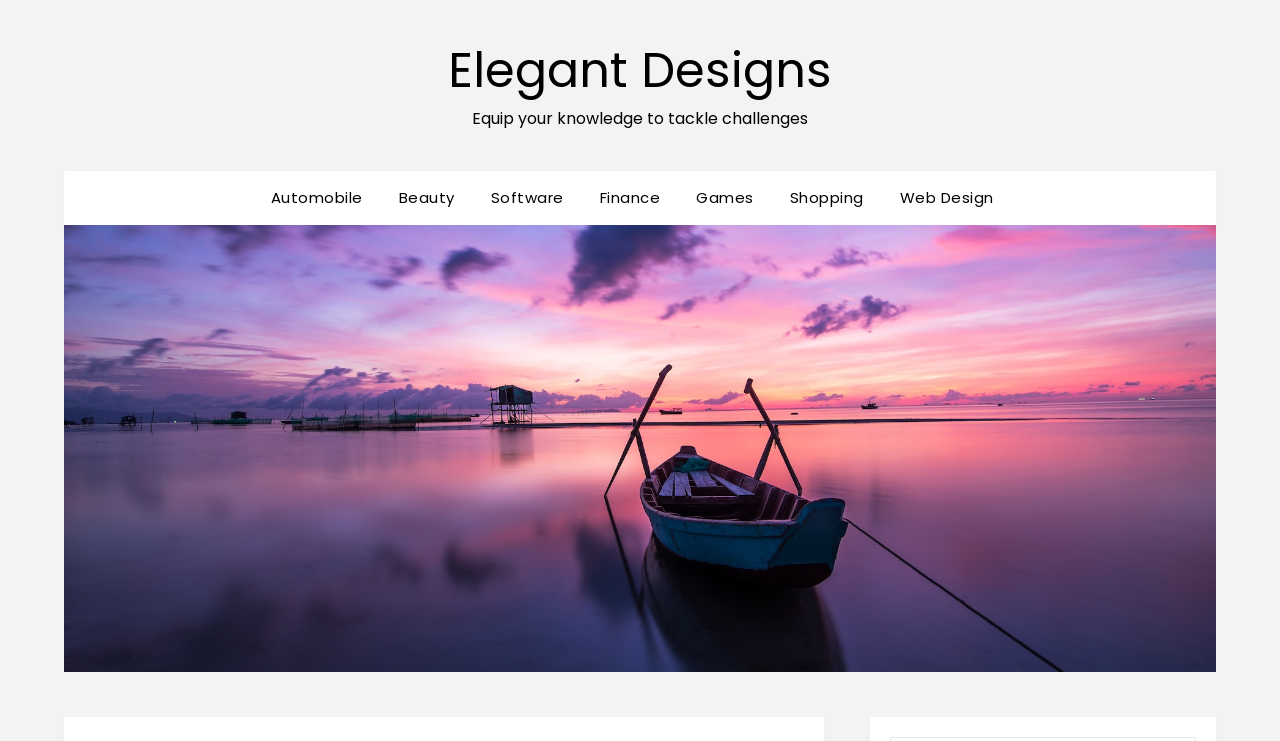Locate the primary heading on the webpage and return its text.

Desiccant packets and its use for electrical goods